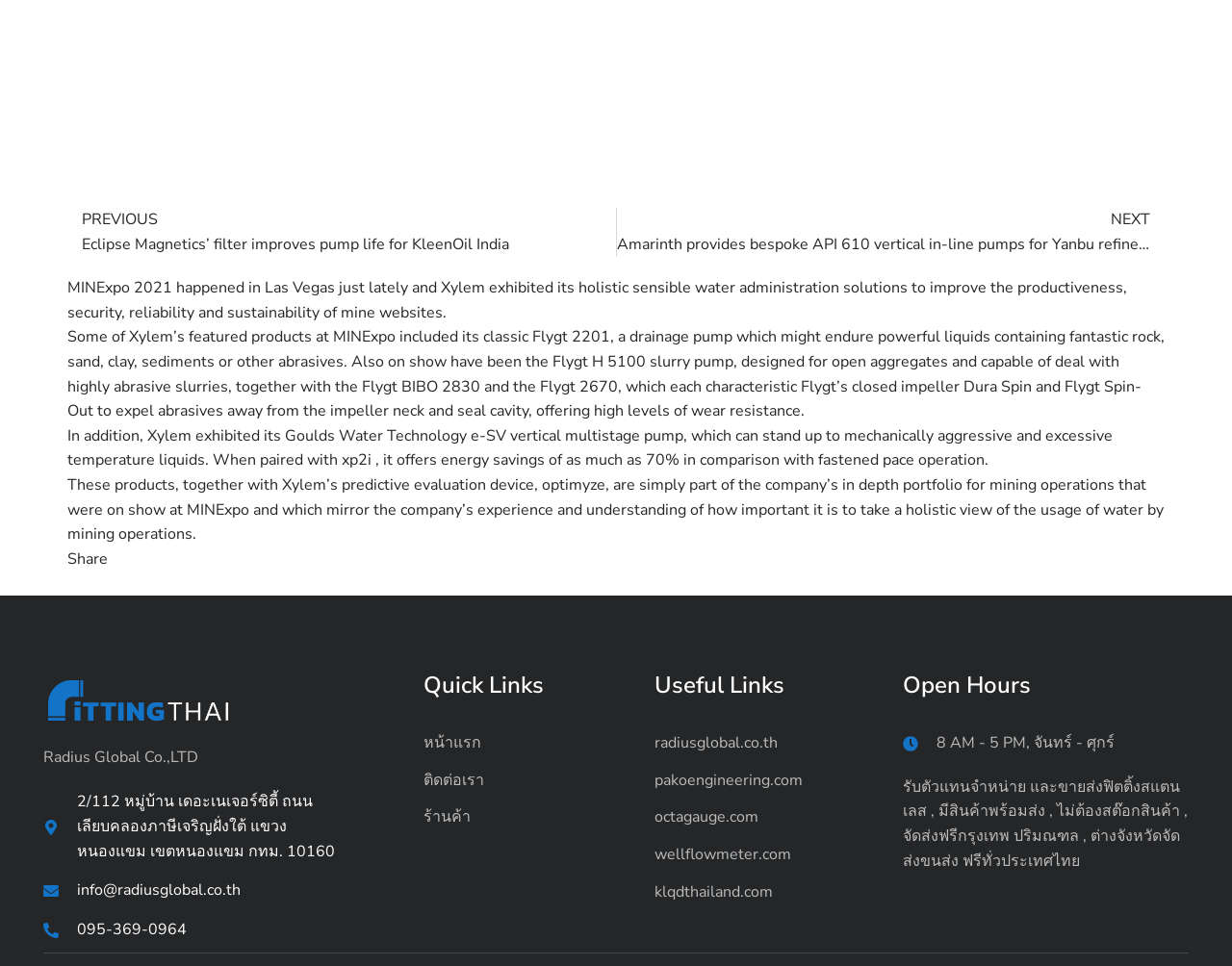Kindly determine the bounding box coordinates of the area that needs to be clicked to fulfill this instruction: "Click on 'NEXT' to view next article".

[0.5, 0.215, 0.945, 0.266]